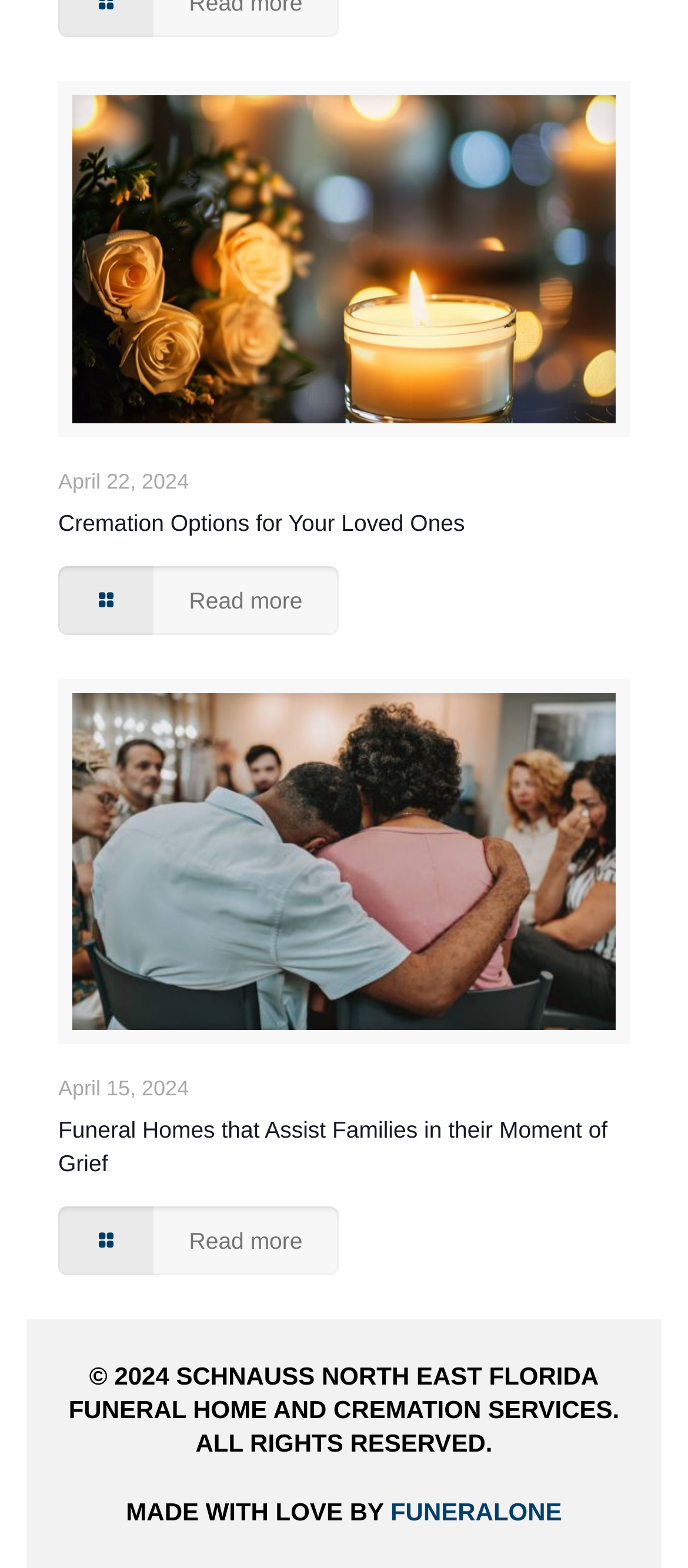Reply to the question with a brief word or phrase: How many 'Read more' links are there?

2